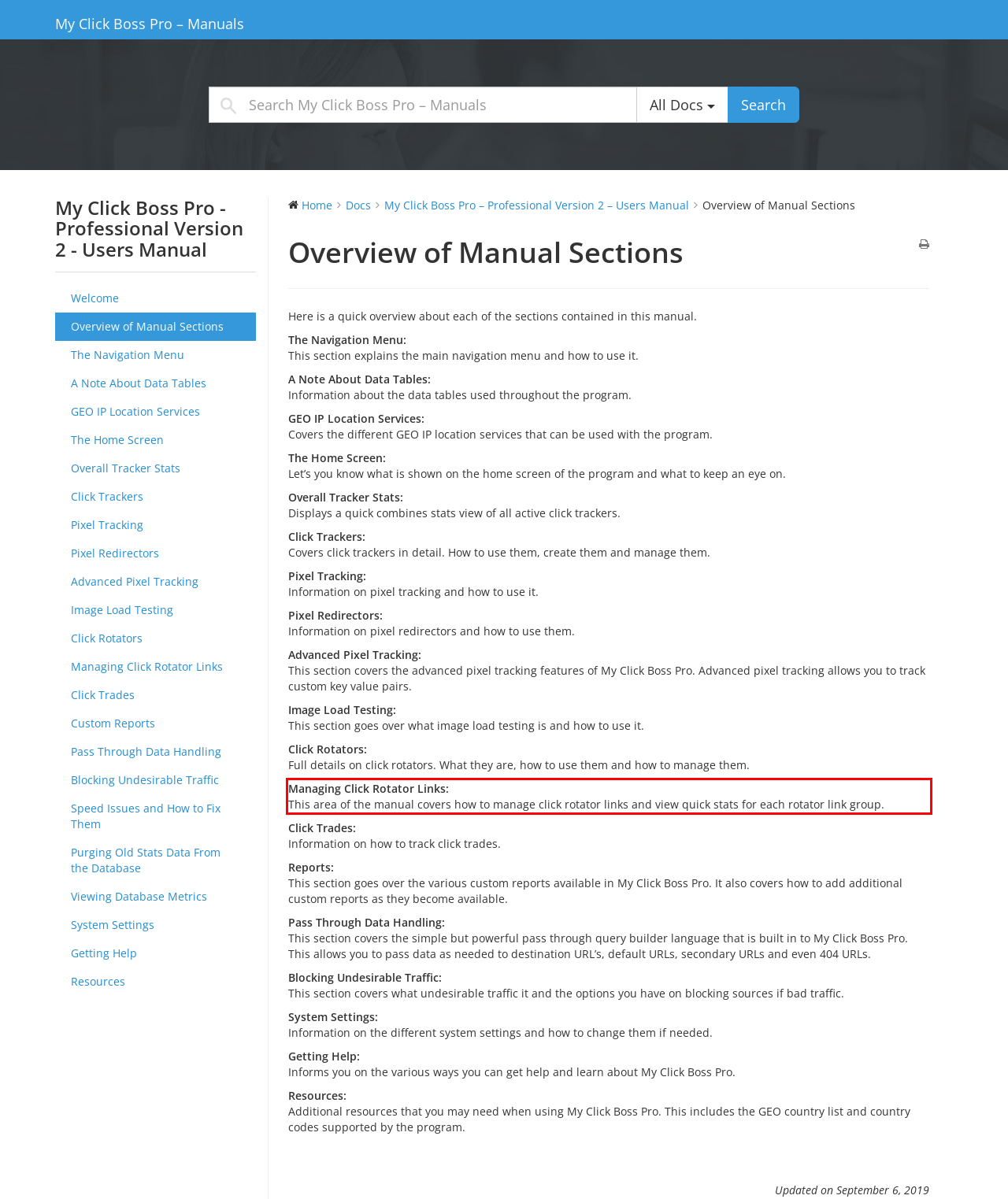You have a screenshot of a webpage with a UI element highlighted by a red bounding box. Use OCR to obtain the text within this highlighted area.

Managing Click Rotator Links: This area of the manual covers how to manage click rotator links and view quick stats for each rotator link group.